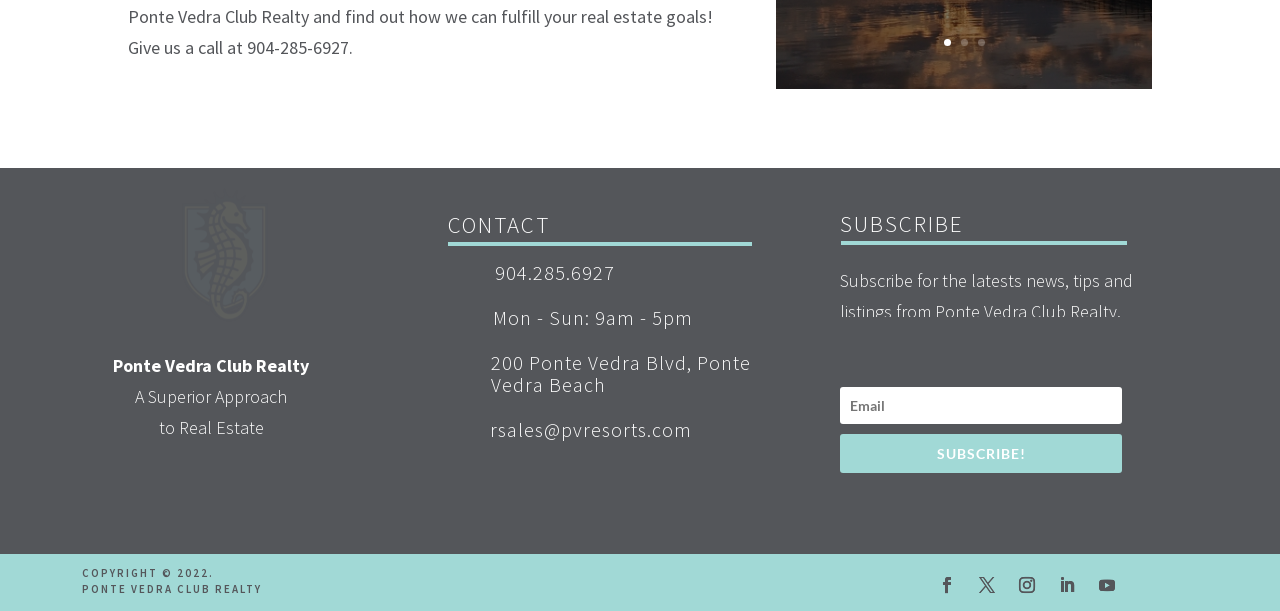Kindly determine the bounding box coordinates for the clickable area to achieve the given instruction: "Click the 'CONTACT' button".

[0.35, 0.343, 0.43, 0.39]